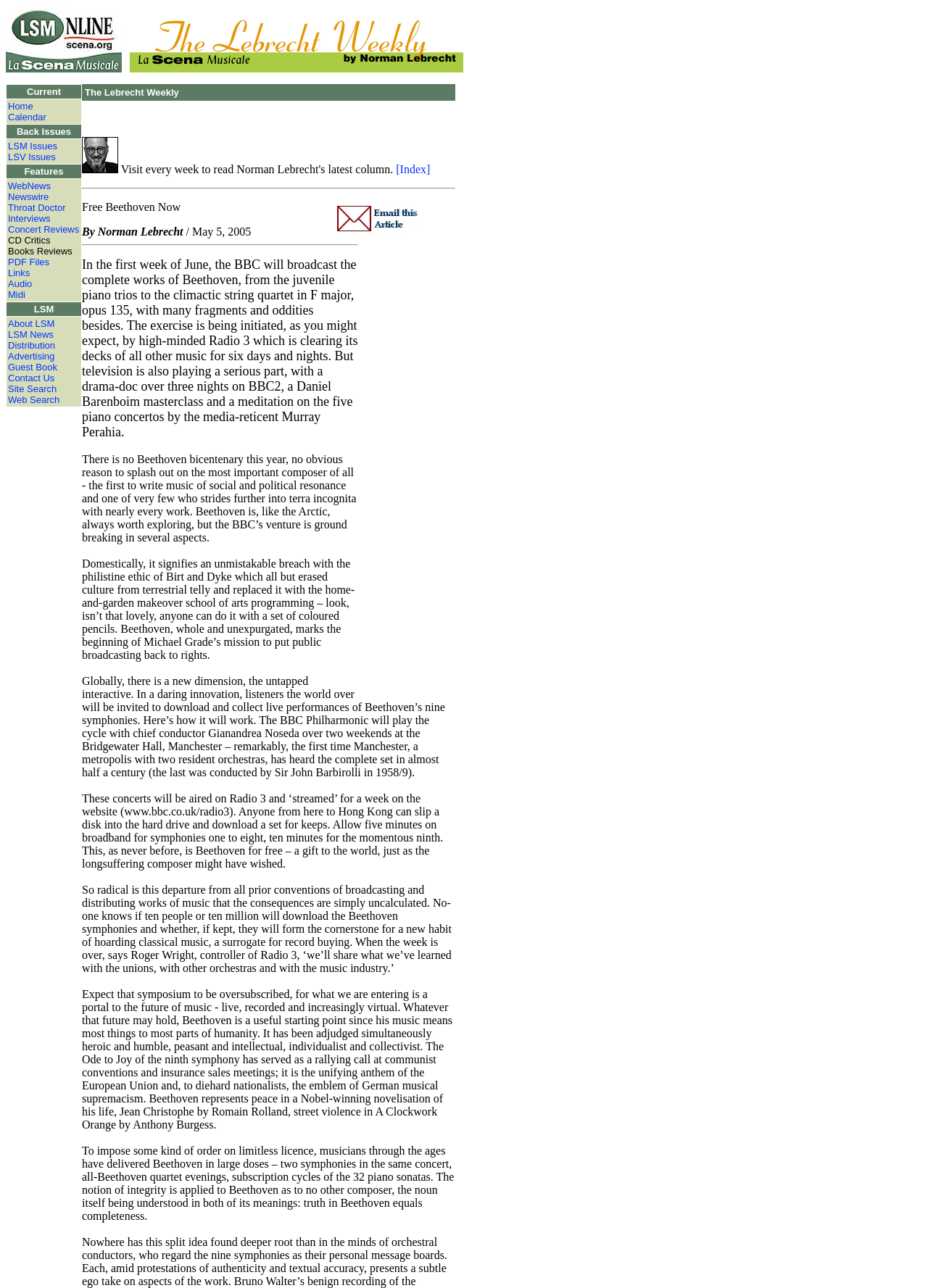Identify the bounding box coordinates of the clickable region required to complete the instruction: "Click the 'Home' link". The coordinates should be given as four float numbers within the range of 0 and 1, i.e., [left, top, right, bottom].

[0.009, 0.077, 0.036, 0.087]